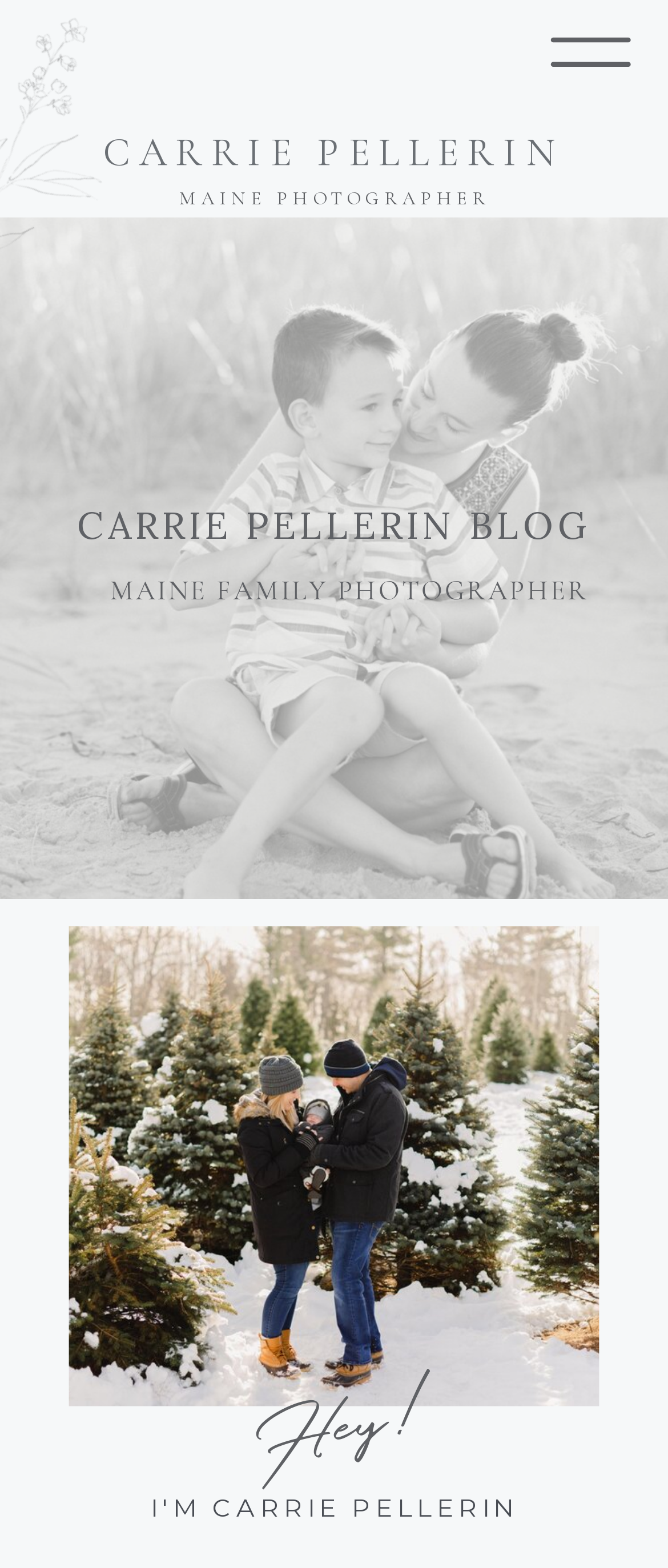Offer a detailed explanation of the webpage layout and contents.

The webpage is a blog belonging to Carrie Pellerin, a Maine photographer and filmmaker. At the top right corner, there is a link accompanied by an image. Below this, there are three links aligned horizontally, with the first link on the left, the second in the middle, and the third on the right. The first link contains the text "CARRIE PELLERIN", the second link contains the text "MAINE PHOTOGRAPHER", and the third link does not have any text.

Below these links, there are two headings. The first heading, "CARRIE PELLERIN BLOG", spans the entire width of the page. The second heading, "MAINE FAMILY PHOTOGRAPHER", is positioned to the right of the first heading. 

At the bottom of the page, there is a paragraph of text that starts with "Hey!". This text is positioned near the bottom center of the page.